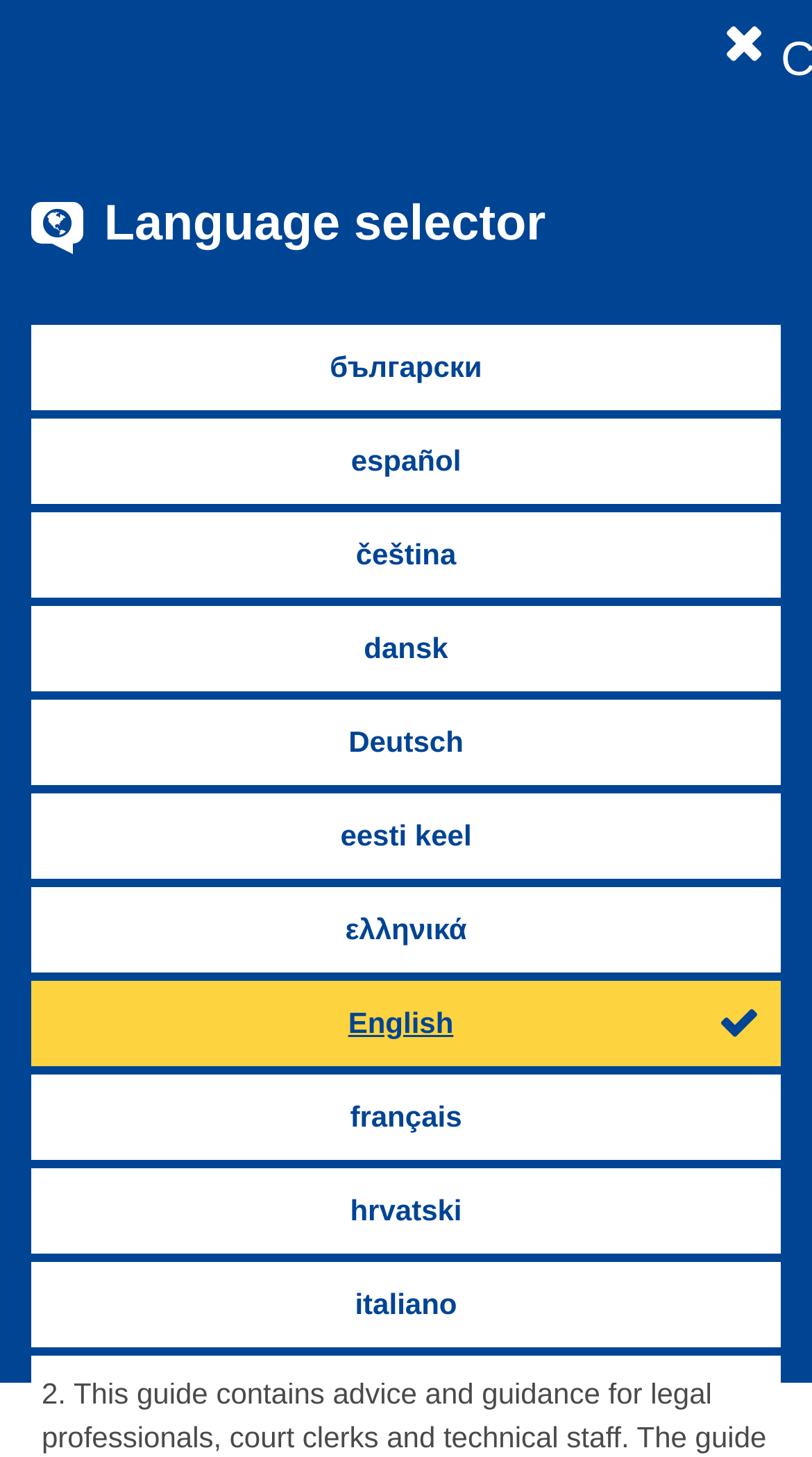Give a one-word or short phrase answer to the question: 
What is the main topic of section 1.1?

Scope and Background